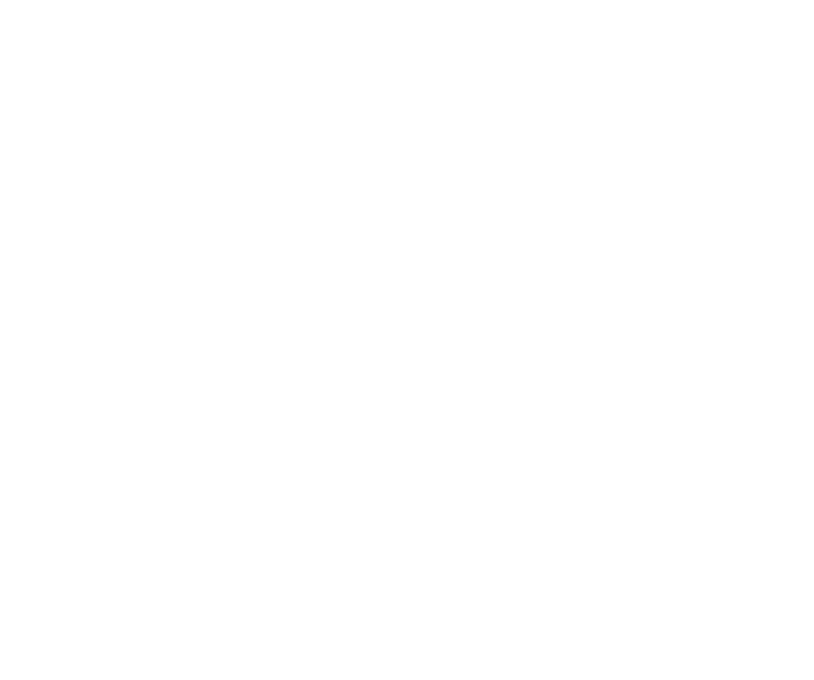What is the focus of ScalpMed? Analyze the screenshot and reply with just one word or a short phrase.

Hair and scalp care